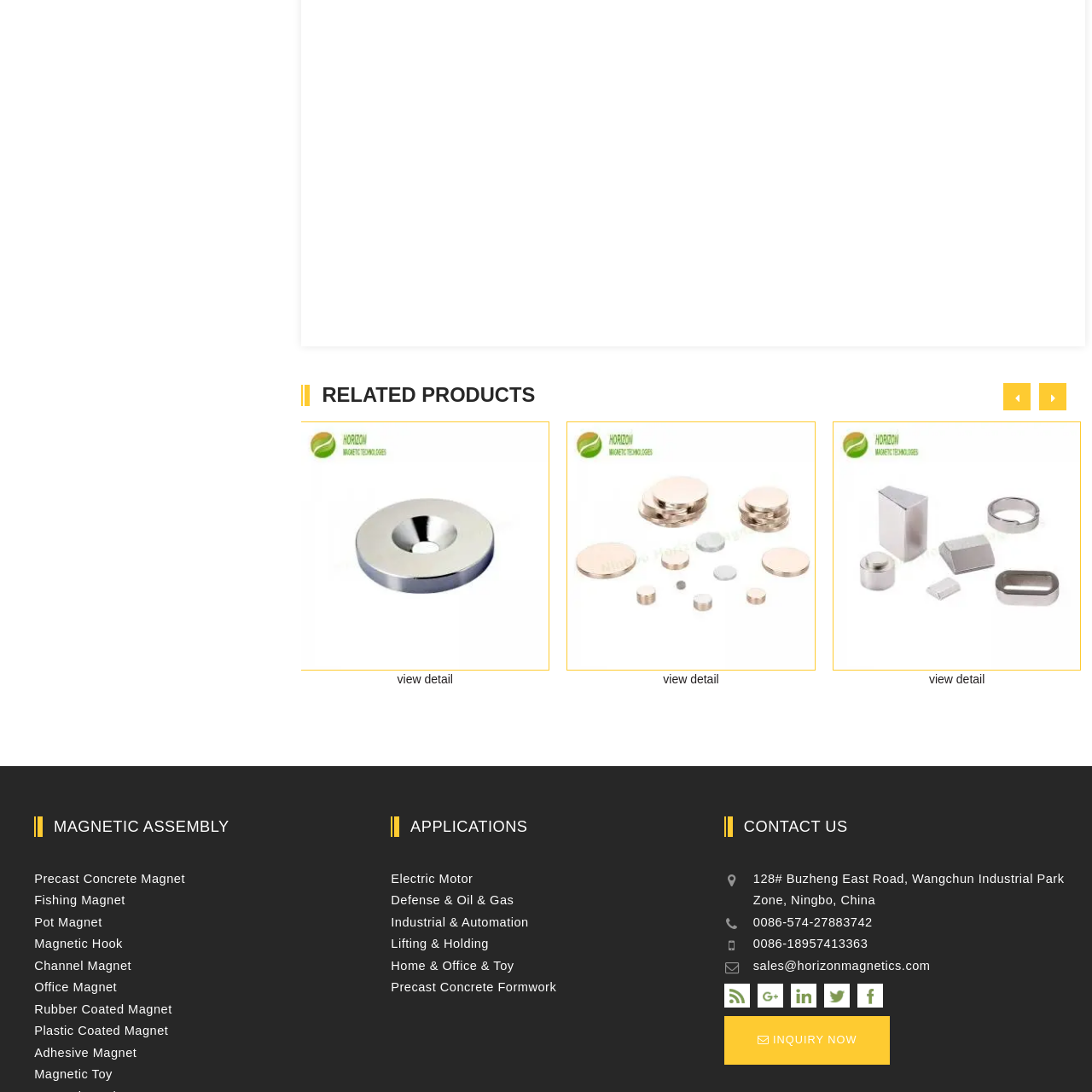Describe all the elements and activities occurring in the red-outlined area of the image extensively.

The image showcases a **Neodymium Cylinder Magnet**, known for its strong magnetic properties. This type of magnet is widely utilized in various applications, including electronics, industrial machinery, and DIY projects. Its cylindrical shape enhances its performance in applications requiring focused magnetic strength. The accompanying link invites viewers to explore further details about this product, emphasizing the significance of Neodymium magnets in contemporary technology.